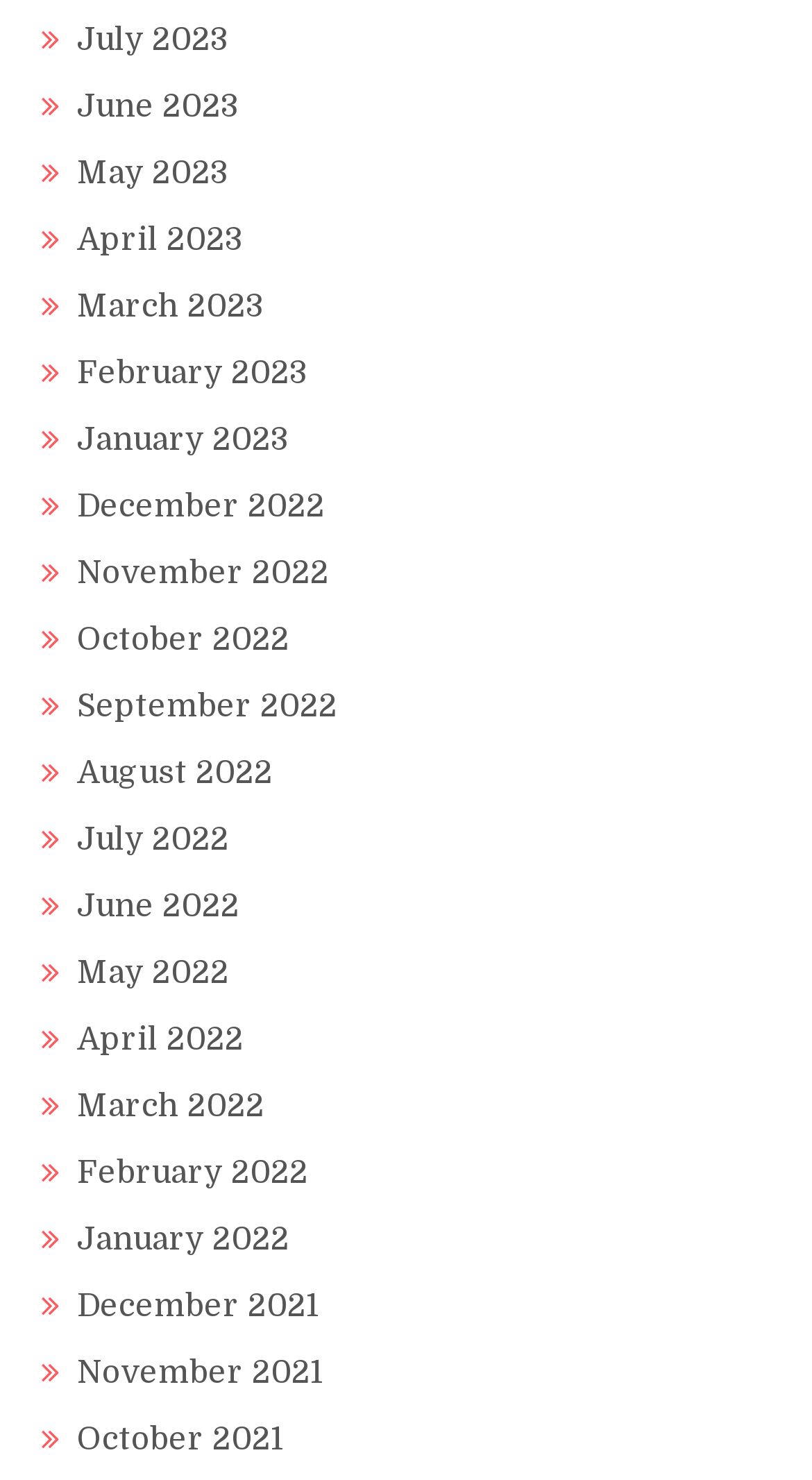Locate the bounding box coordinates of the clickable region to complete the following instruction: "access November 2022."

[0.095, 0.374, 0.405, 0.399]